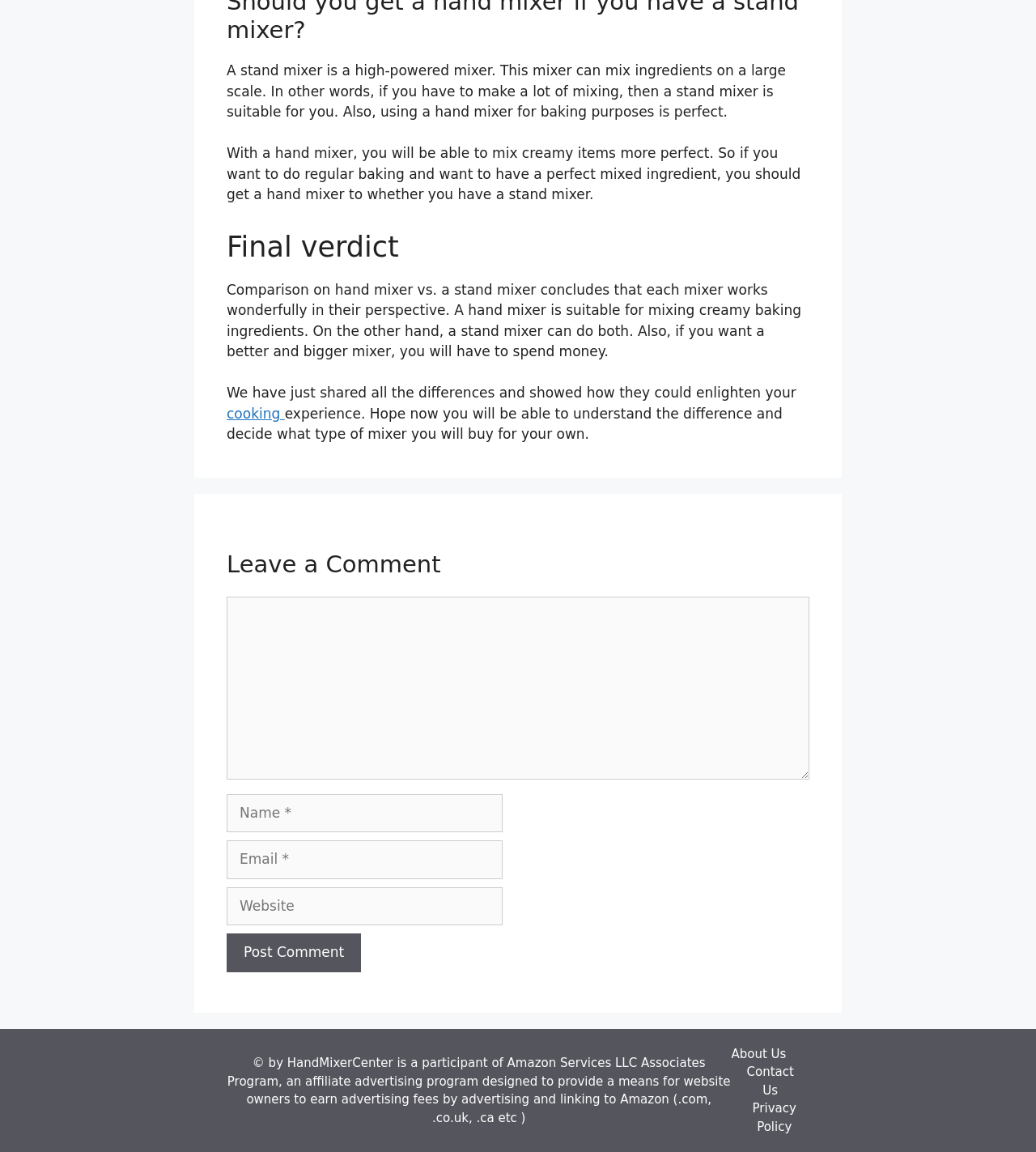Specify the bounding box coordinates of the area to click in order to execute this command: 'Click the 'About Us' link'. The coordinates should consist of four float numbers ranging from 0 to 1, and should be formatted as [left, top, right, bottom].

[0.706, 0.909, 0.759, 0.921]